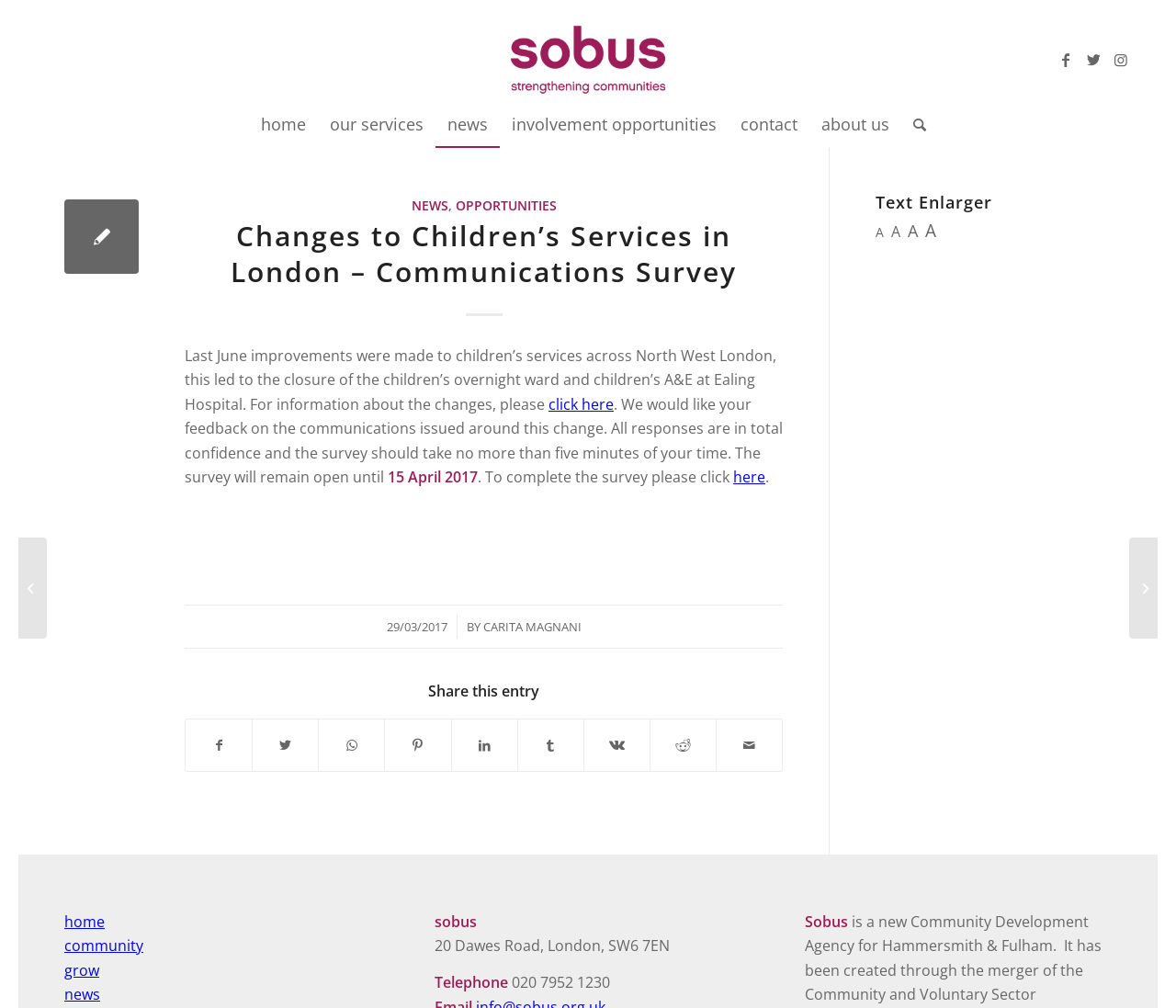Find the UI element described as: "Brexit: The Small Charity Sector" and predict its bounding box coordinates. Ensure the coordinates are four float numbers between 0 and 1, [left, top, right, bottom].

[0.96, 0.533, 0.984, 0.634]